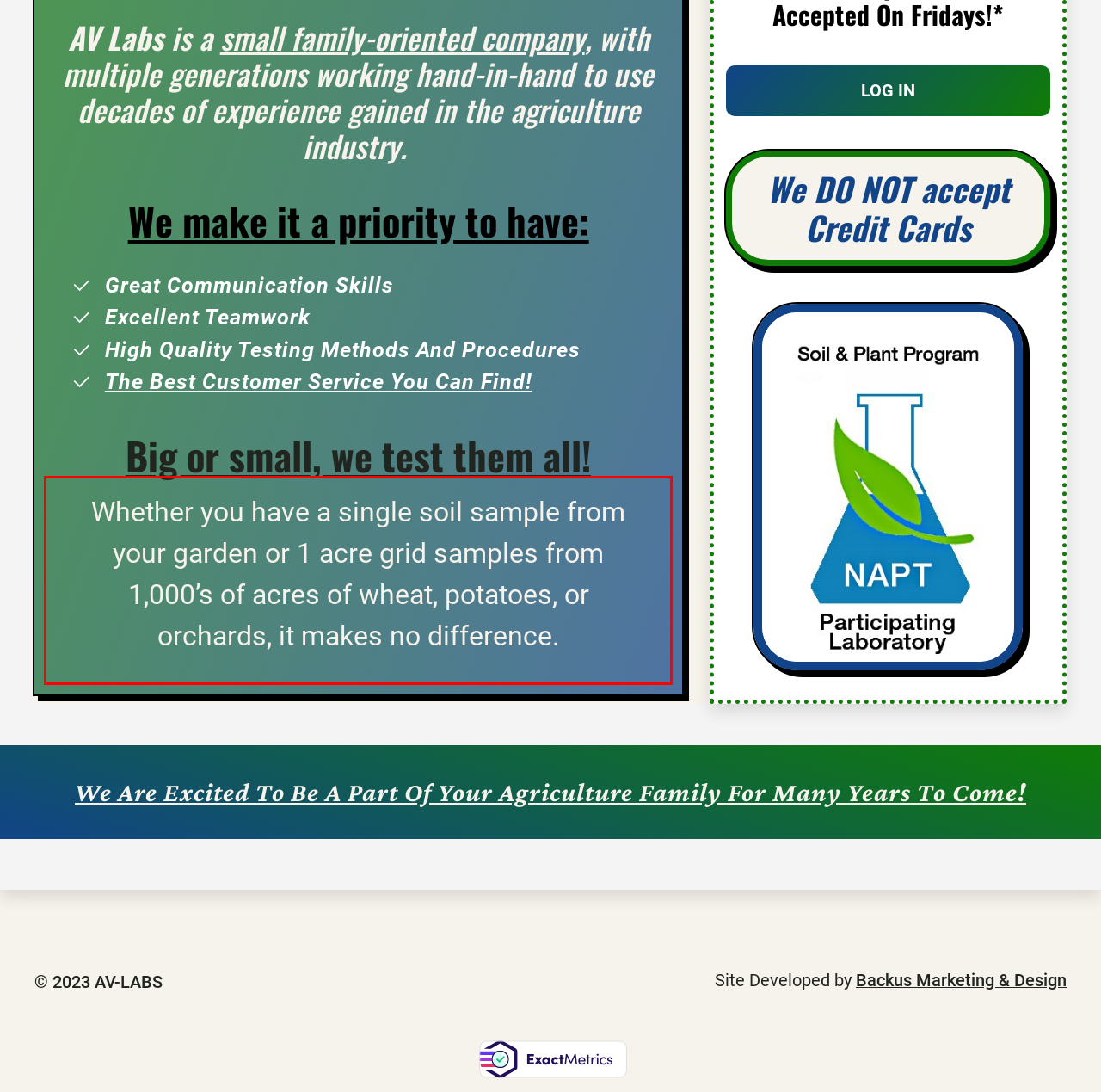Analyze the screenshot of the webpage that features a red bounding box and recognize the text content enclosed within this red bounding box.

Whether you have a single soil sample from your garden or 1 acre grid samples from 1,000’s of acres of wheat, potatoes, or orchards, it makes no difference.